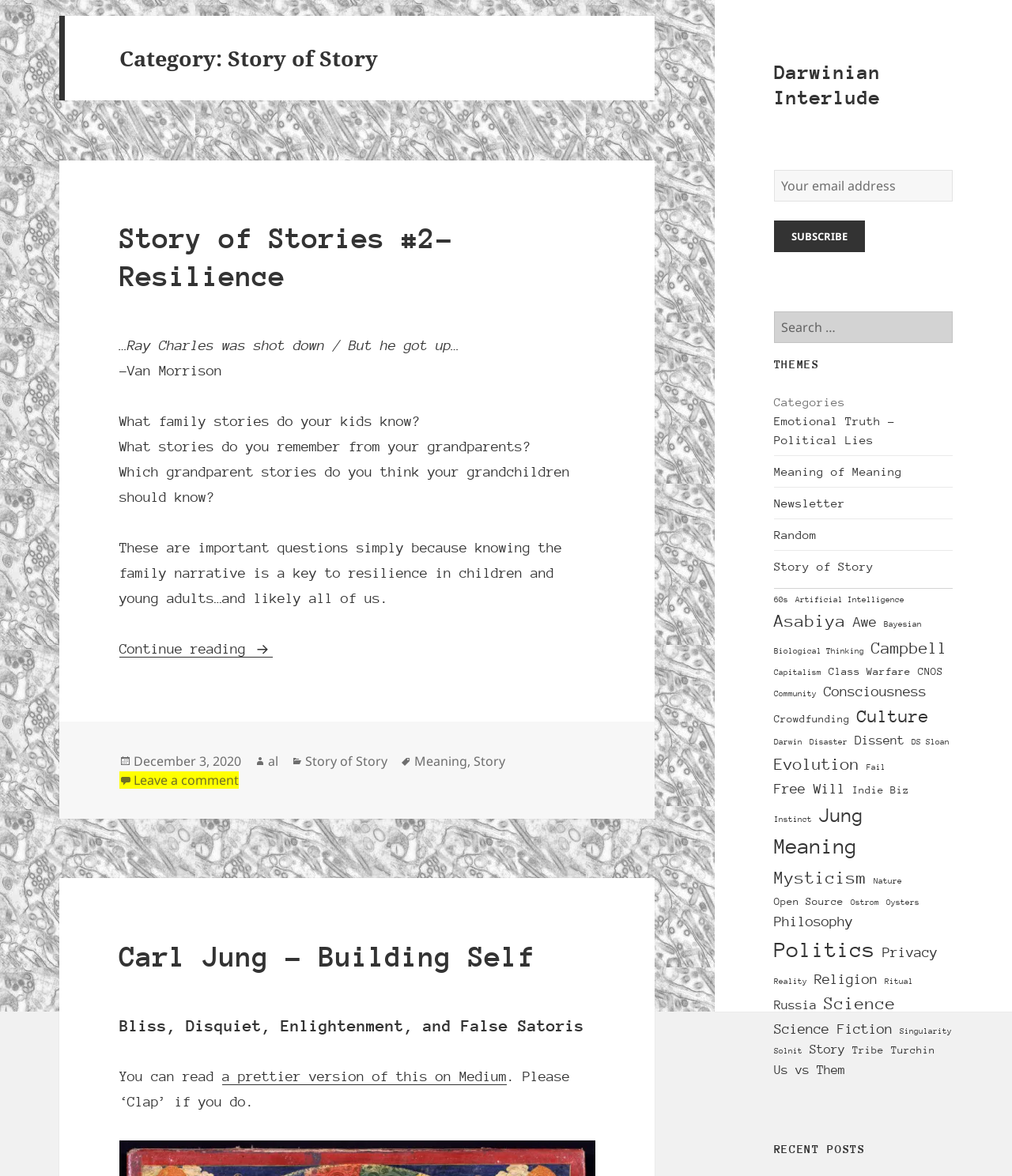Give a concise answer using only one word or phrase for this question:
How many navigation elements are on the webpage?

2